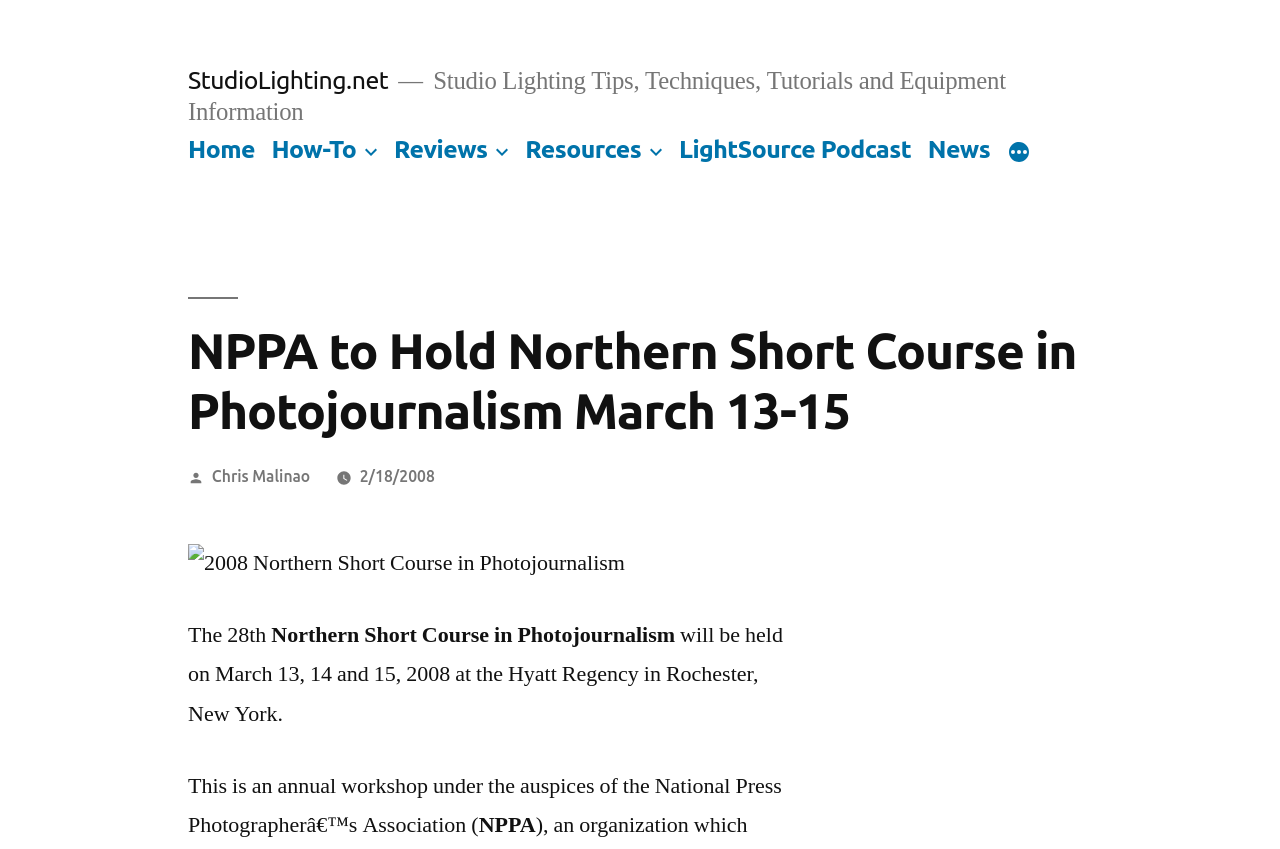Identify the bounding box coordinates for the element that needs to be clicked to fulfill this instruction: "View LightSource Podcast". Provide the coordinates in the format of four float numbers between 0 and 1: [left, top, right, bottom].

[0.53, 0.159, 0.712, 0.192]